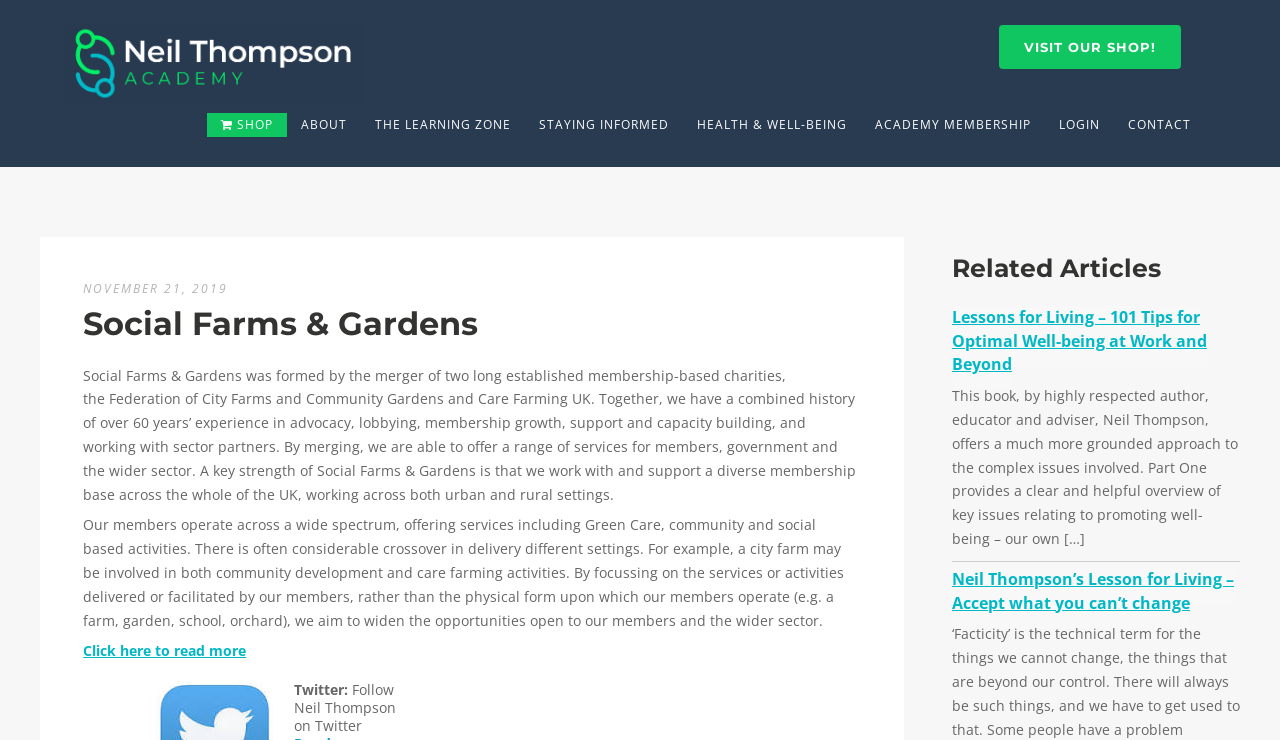Find and specify the bounding box coordinates that correspond to the clickable region for the instruction: "Learn more about Social Farms & Gardens".

[0.065, 0.867, 0.192, 0.892]